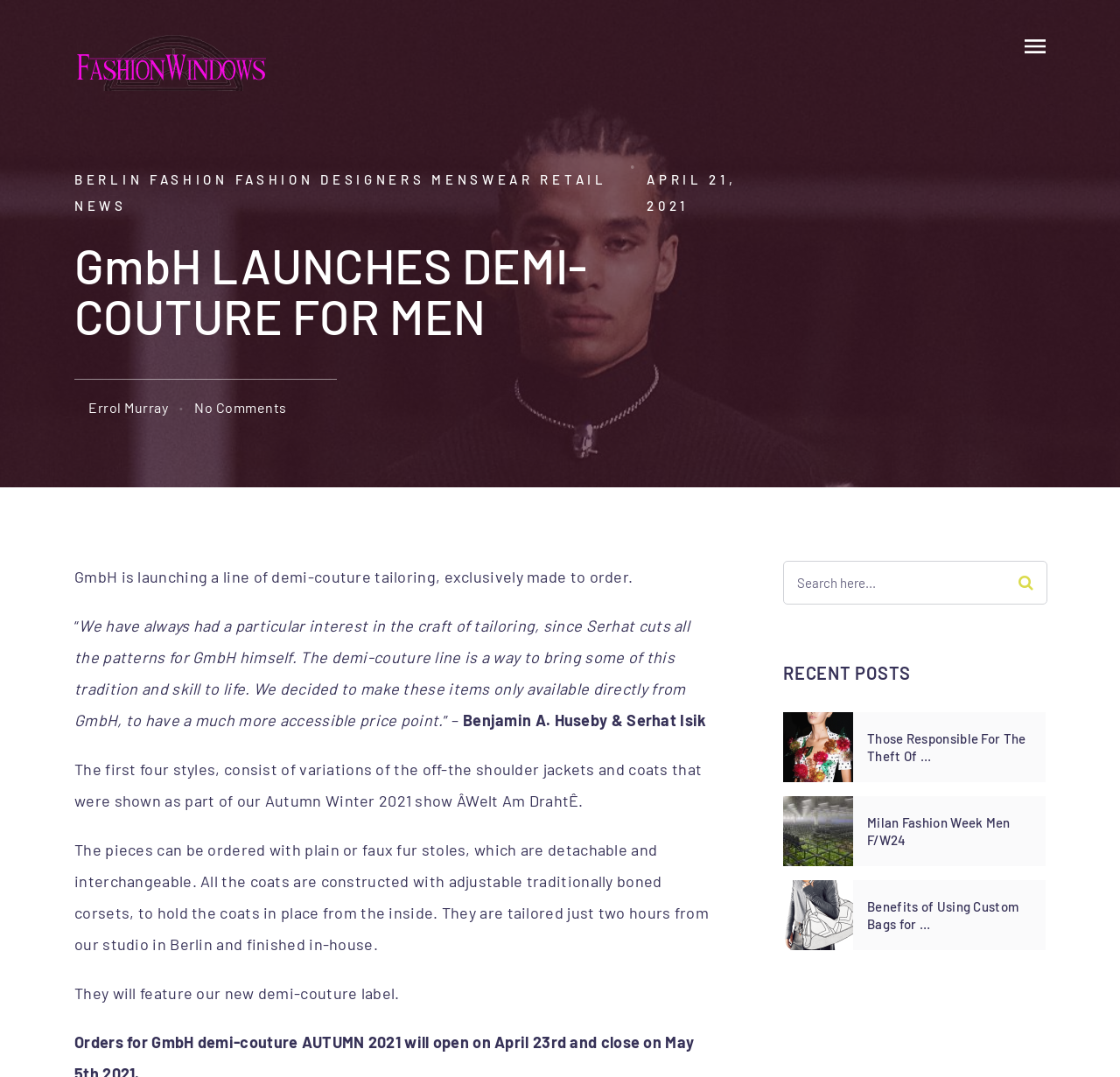Find the bounding box coordinates corresponding to the UI element with the description: "alt="FashionWindows Network"". The coordinates should be formatted as [left, top, right, bottom], with values as floats between 0 and 1.

[0.066, 0.032, 0.241, 0.084]